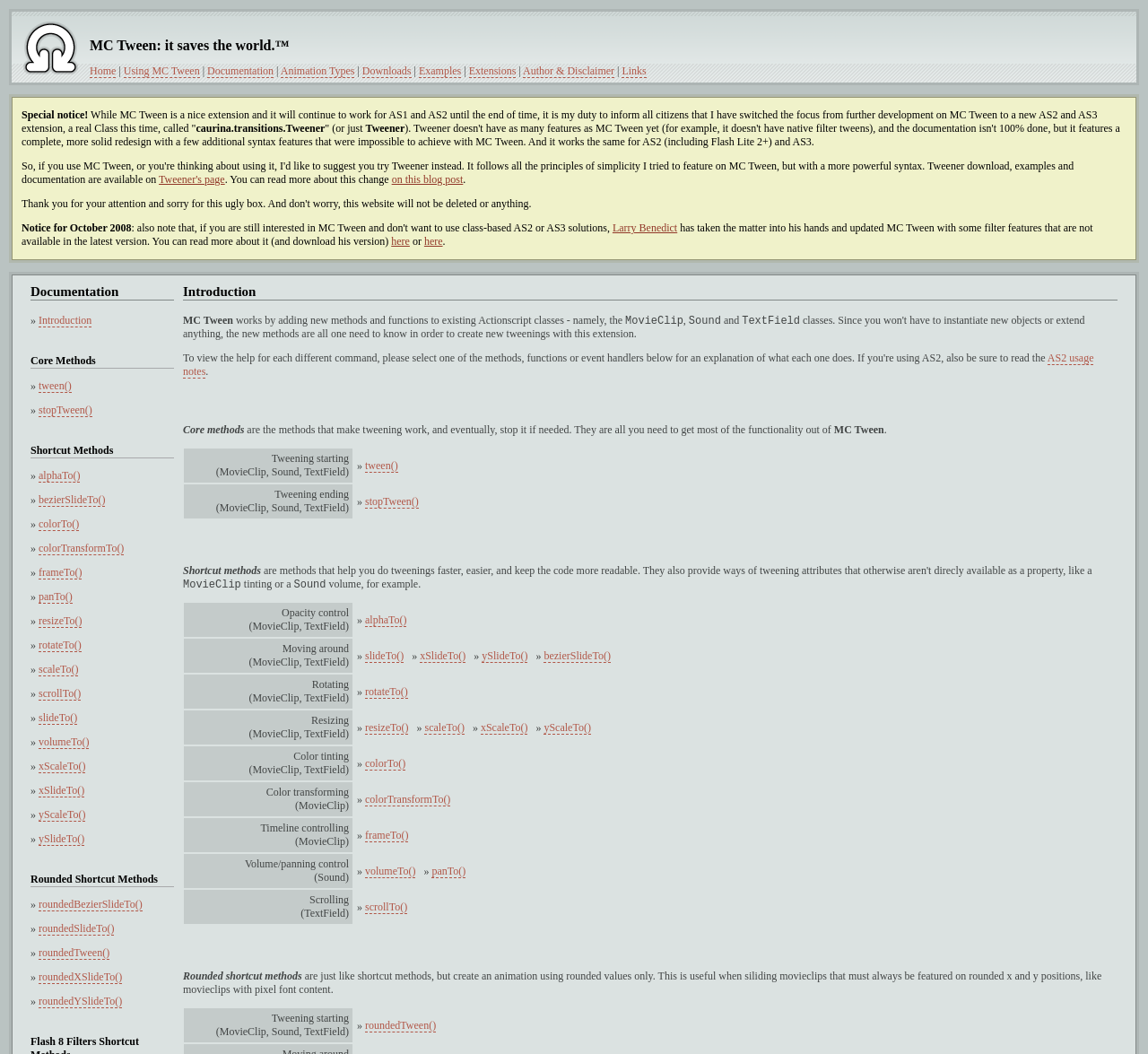Please give a concise answer to this question using a single word or phrase: 
What is the name of the method that stops a tween?

stopTween()